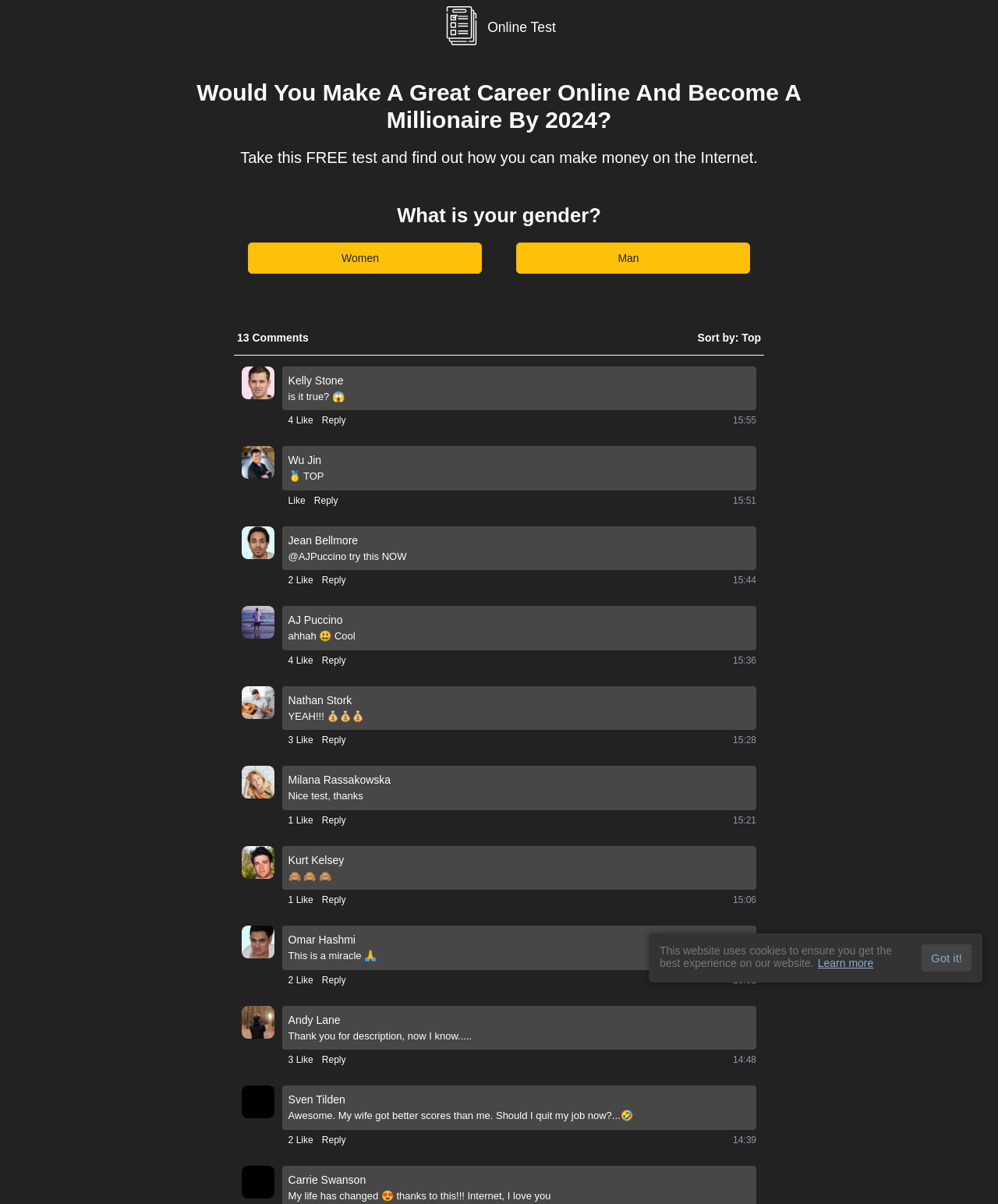Find the coordinates for the bounding box of the element with this description: "Reply".

[0.323, 0.343, 0.346, 0.355]